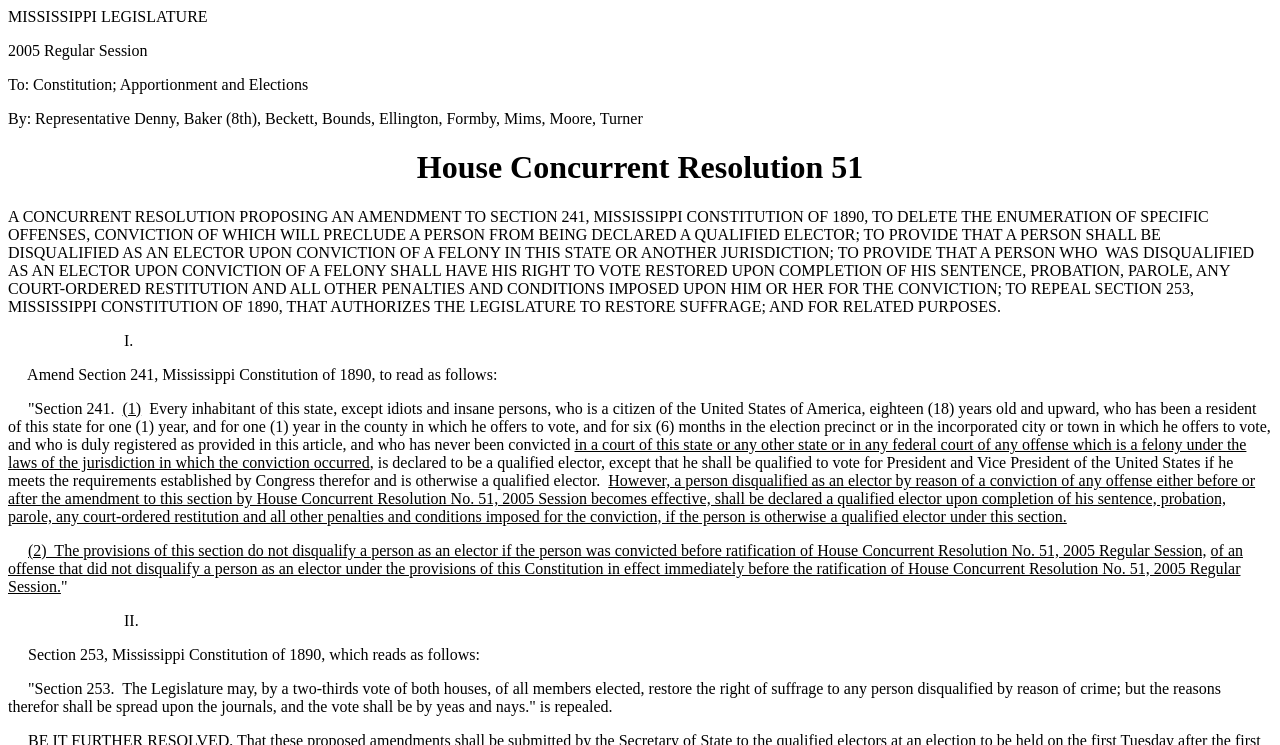Provide a one-word or short-phrase answer to the question:
What is repealed by this legislation?

Section 253, Mississippi Constitution of 1890